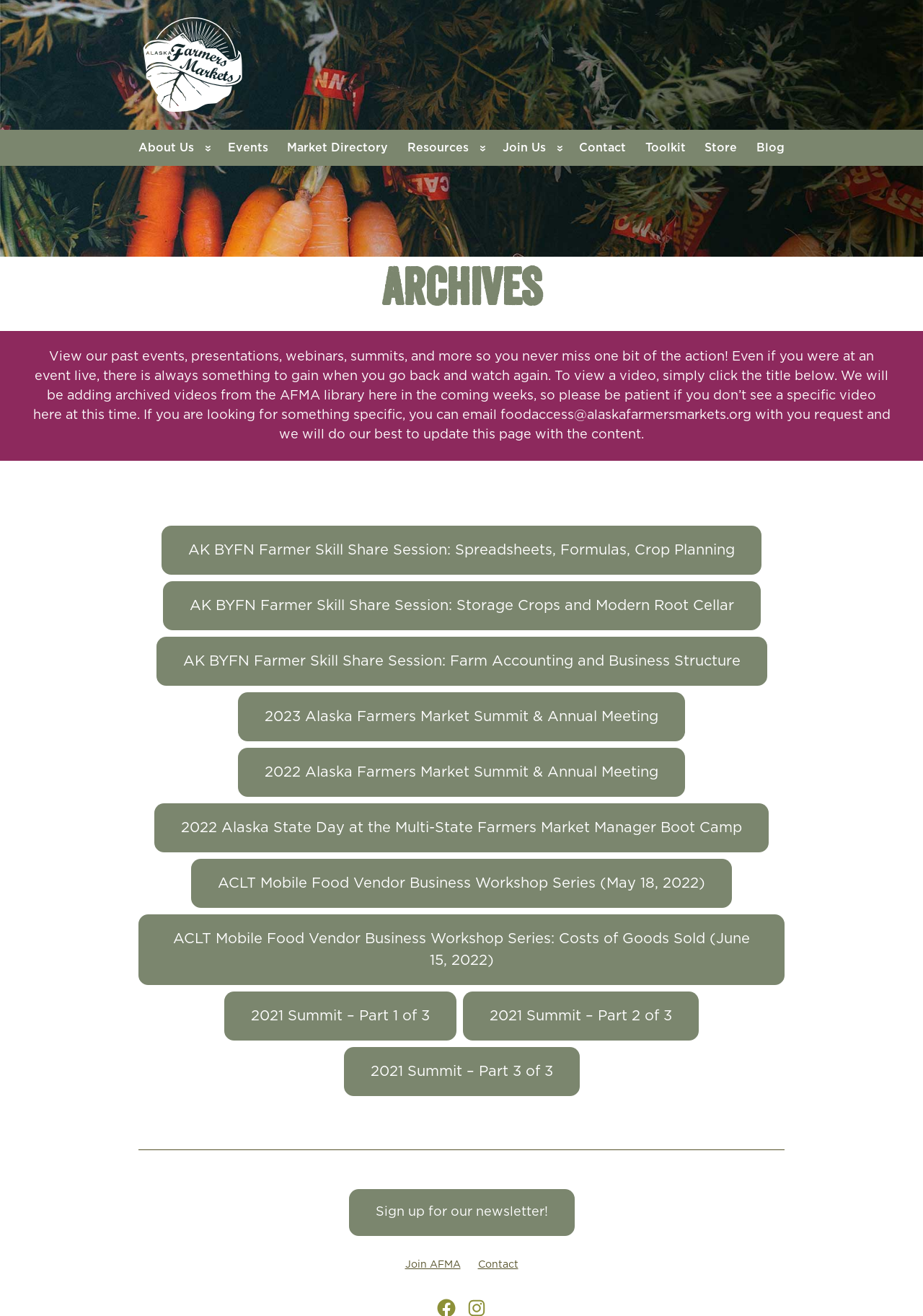Determine the bounding box coordinates of the clickable area required to perform the following instruction: "View AK BYFN Farmer Skill Share Session: Spreadsheets, Formulas, Crop Planning". The coordinates should be represented as four float numbers between 0 and 1: [left, top, right, bottom].

[0.175, 0.399, 0.825, 0.437]